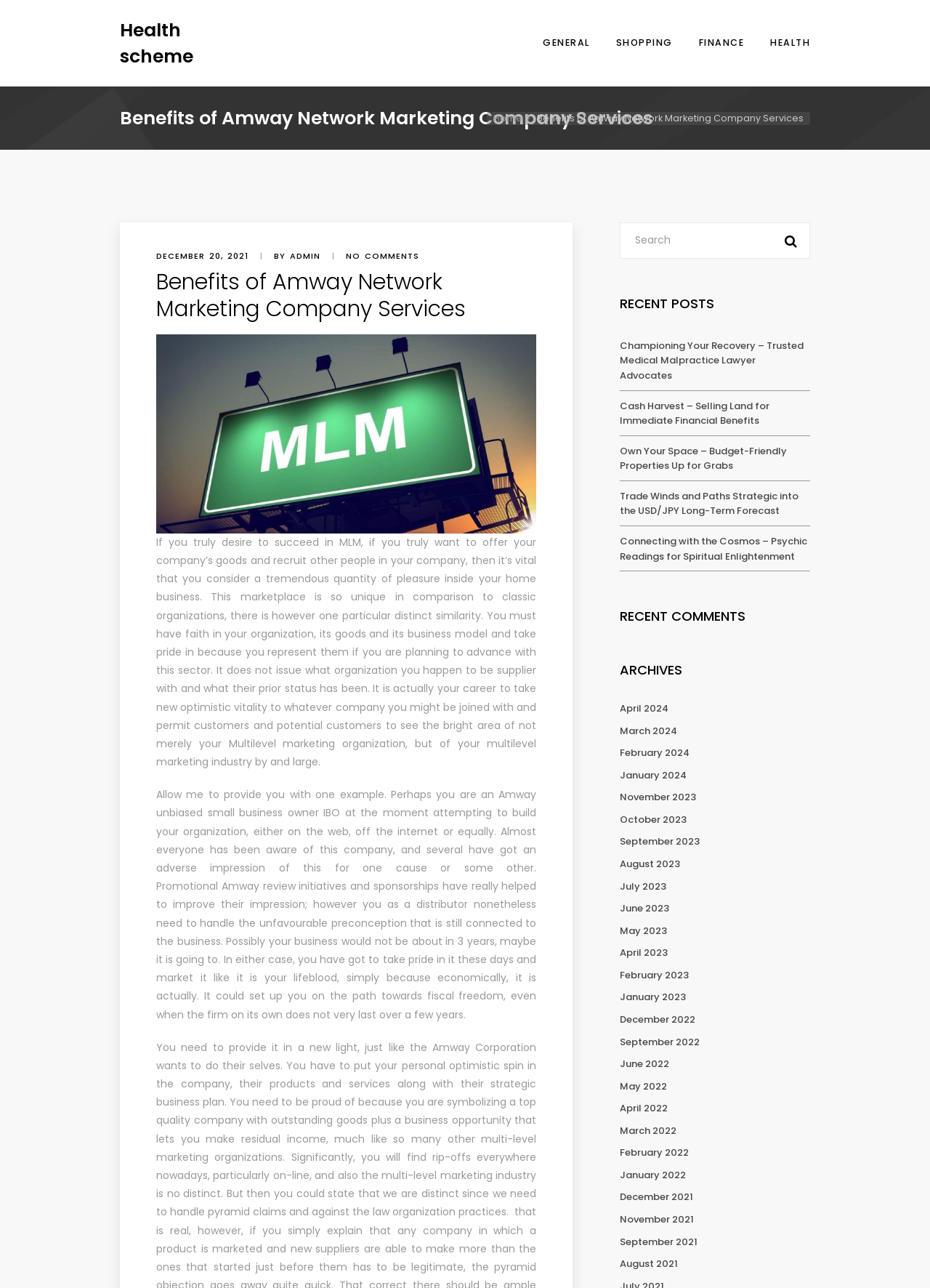What is the purpose of the search box?
Provide a well-explained and detailed answer to the question.

I inferred the purpose of the search box by its location and the text 'Search' next to it, which suggests that it is used to search for content on the website.